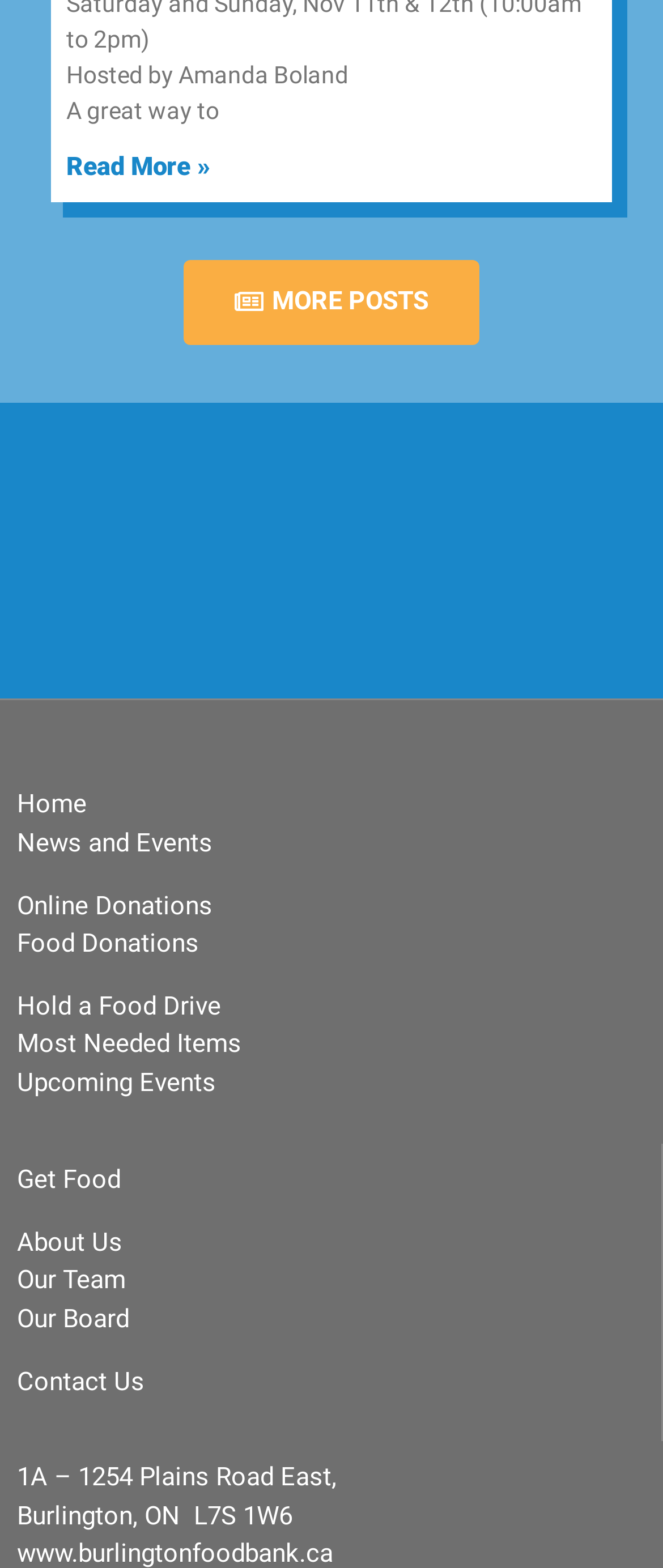What is the purpose of the webpage?
Please use the visual content to give a single word or phrase answer.

Food Drive